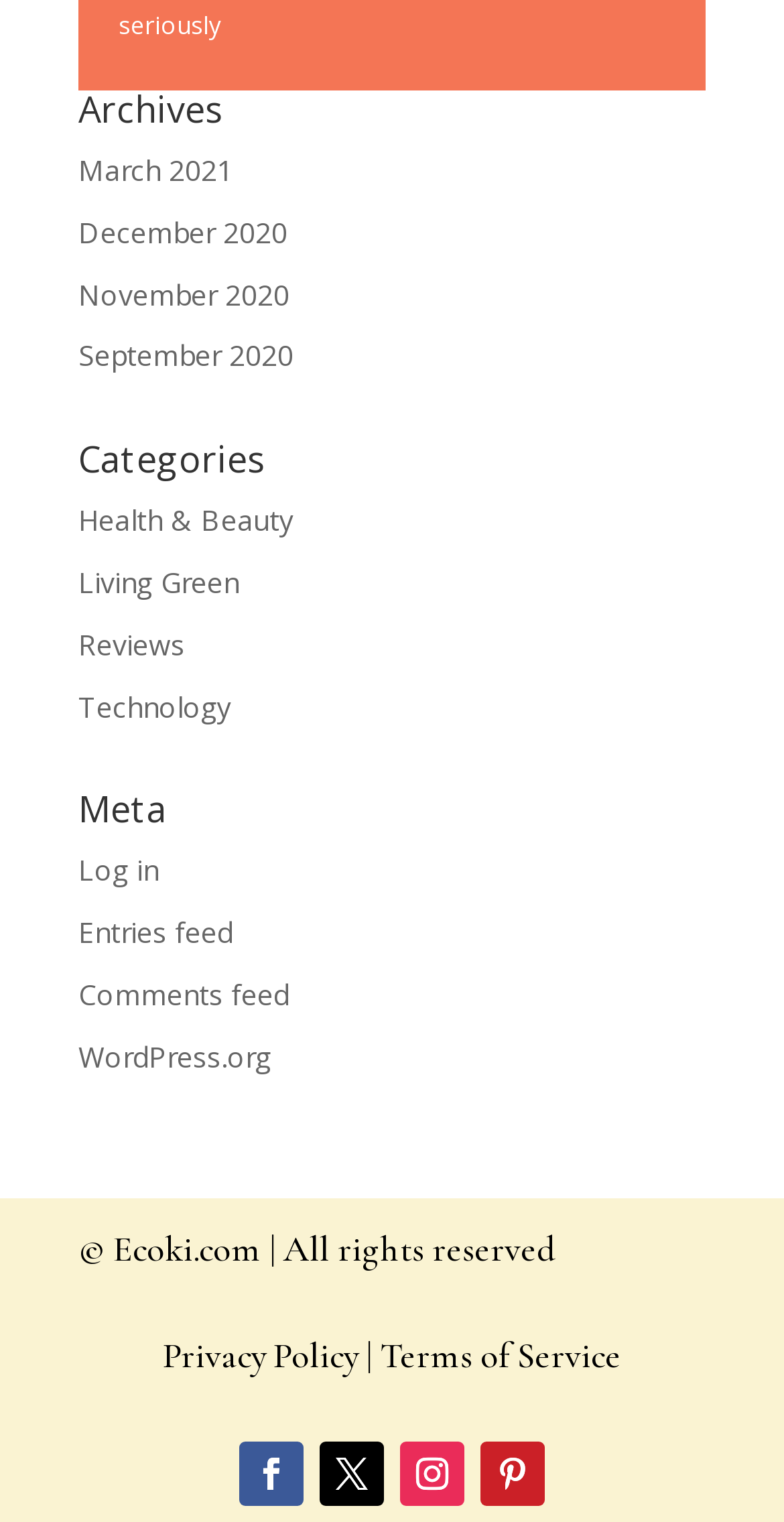What is the copyright information at the bottom of the page?
Based on the screenshot, answer the question with a single word or phrase.

© Ecoki.com | All rights reserved